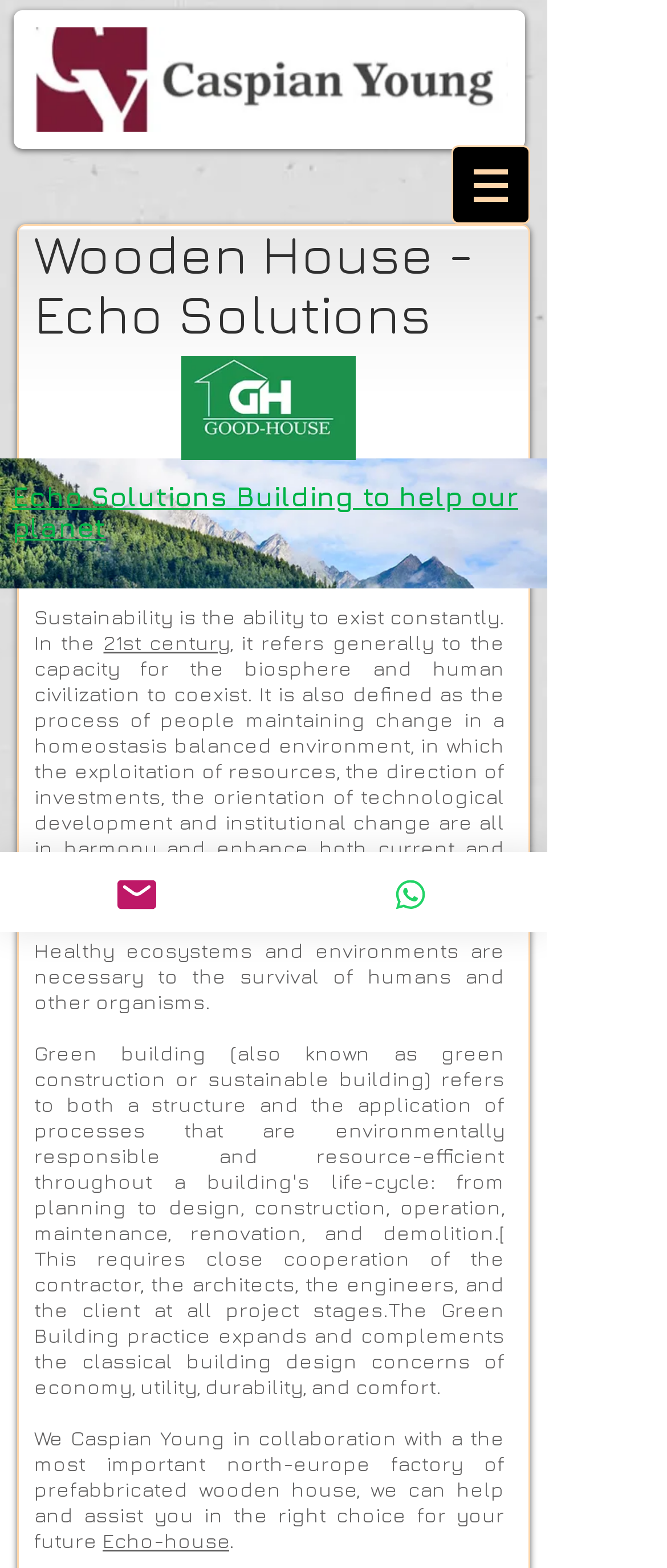Locate the bounding box coordinates of the area to click to fulfill this instruction: "Learn about sustainability". The bounding box should be presented as four float numbers between 0 and 1, in the order [left, top, right, bottom].

[0.051, 0.386, 0.756, 0.418]